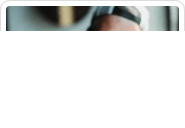Provide a single word or phrase answer to the question: 
What is the price of the Mini Portable CPAP APAP machine?

$299